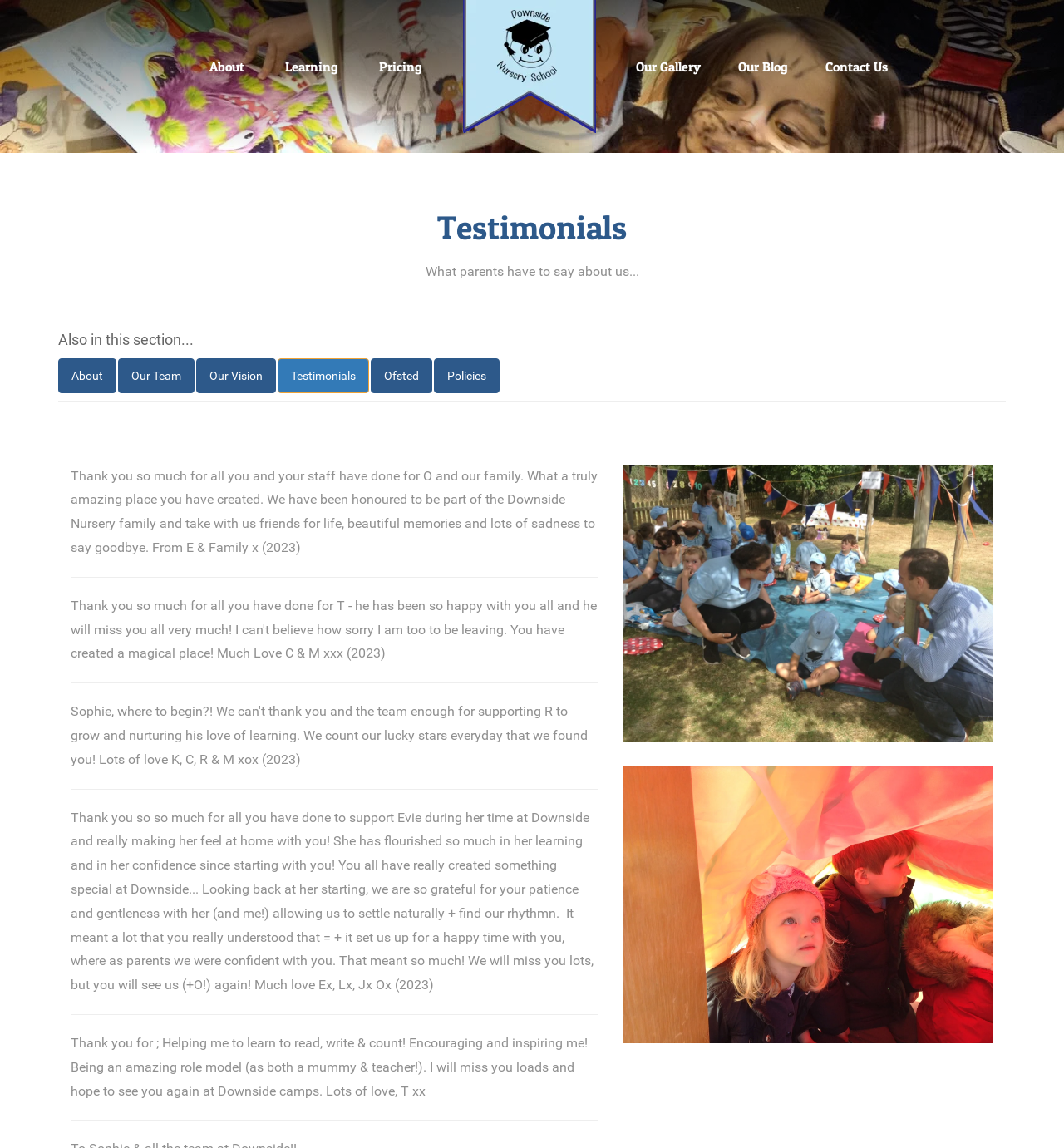Give the bounding box coordinates for the element described by: "Our Blog".

[0.676, 0.05, 0.758, 0.066]